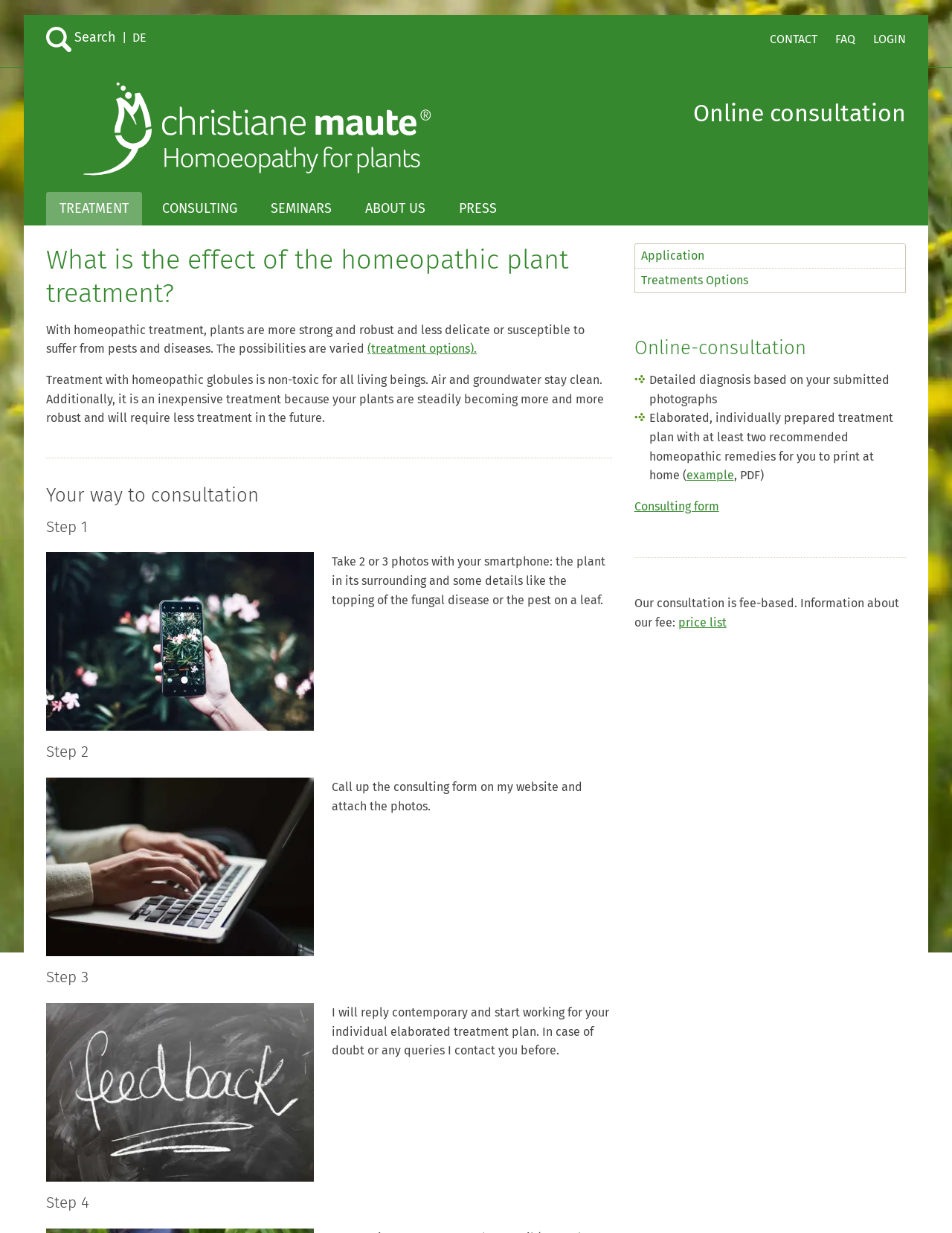Predict the bounding box coordinates of the area that should be clicked to accomplish the following instruction: "Get online consultation". The bounding box coordinates should consist of four float numbers between 0 and 1, i.e., [left, top, right, bottom].

[0.7, 0.08, 0.952, 0.103]